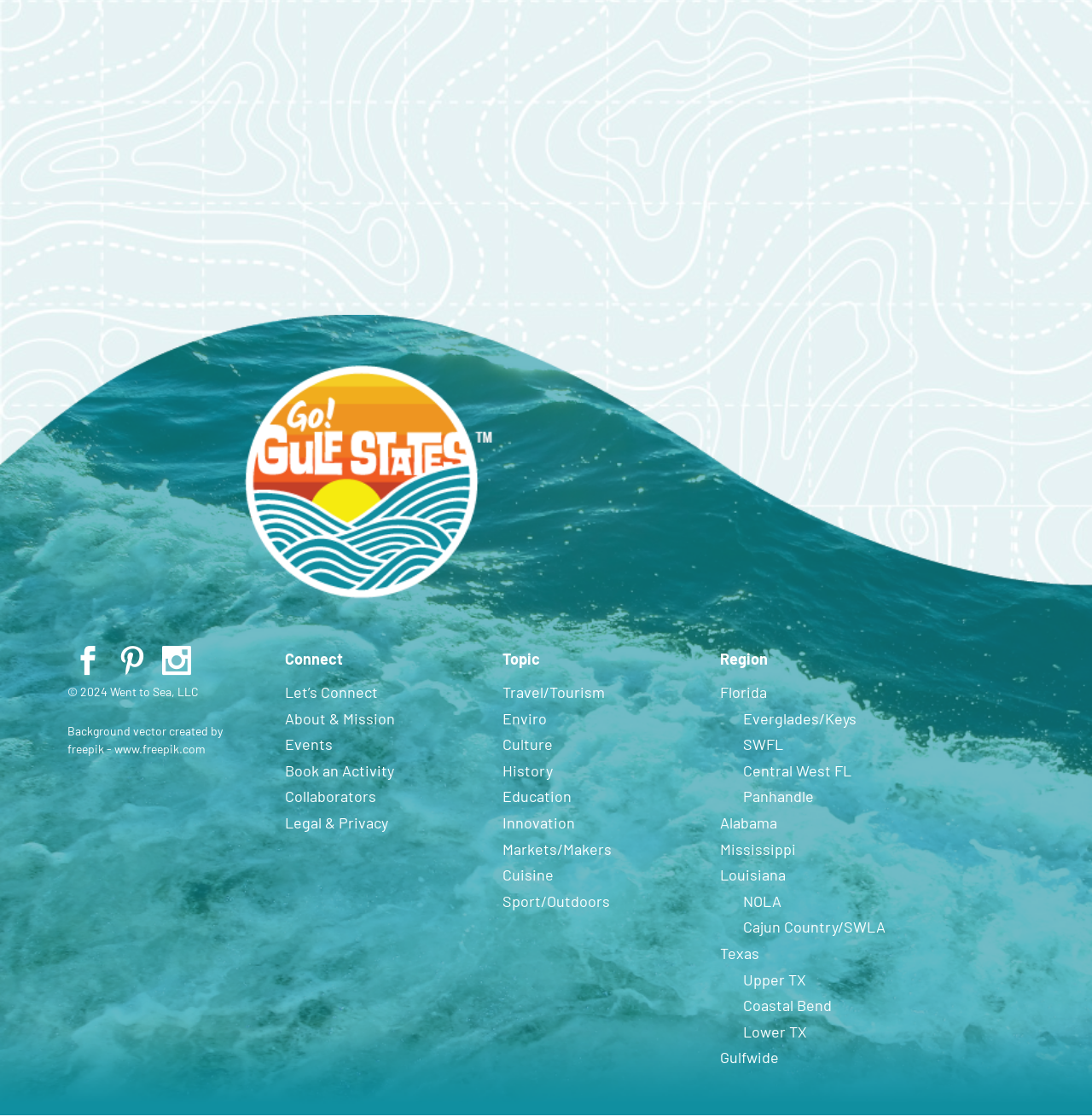Locate the bounding box coordinates of the clickable area needed to fulfill the instruction: "Click on the 'Travel/Tourism' topic link".

[0.46, 0.602, 0.554, 0.618]